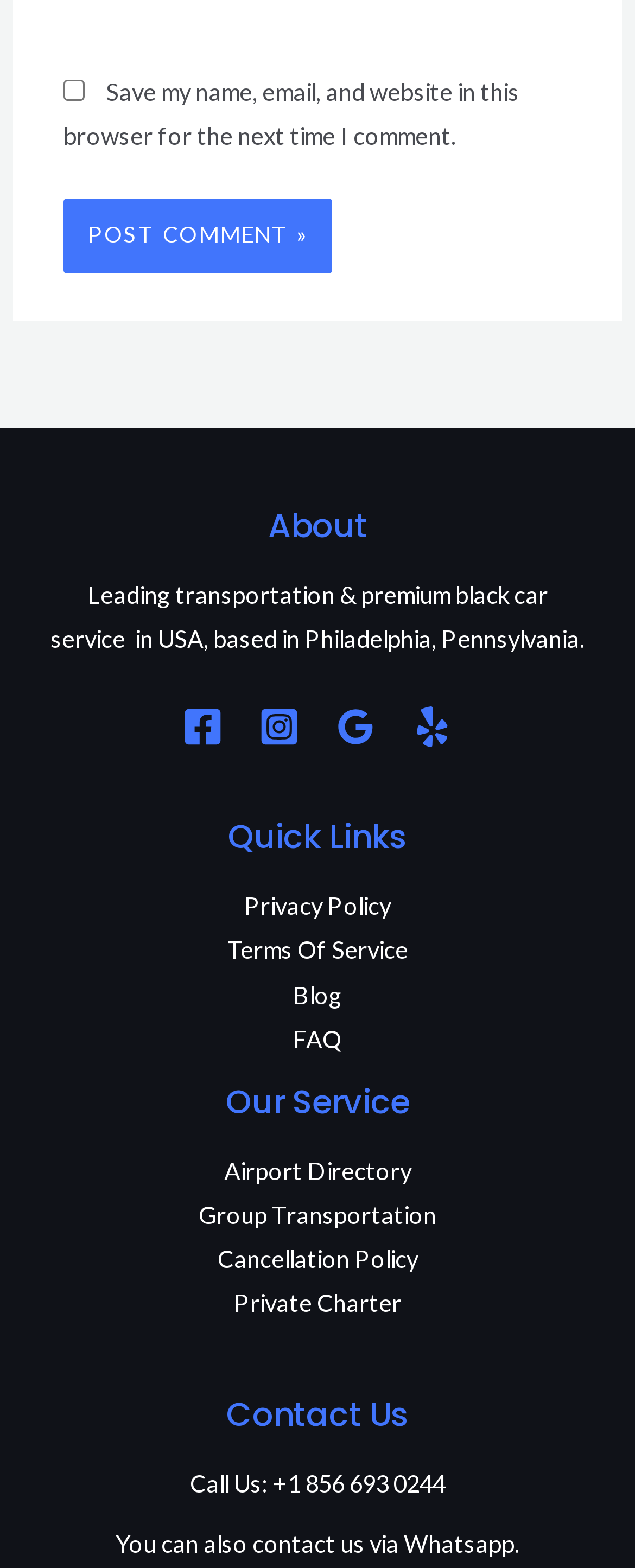Please identify the bounding box coordinates of the area that needs to be clicked to fulfill the following instruction: "Post a comment."

[0.1, 0.127, 0.523, 0.174]